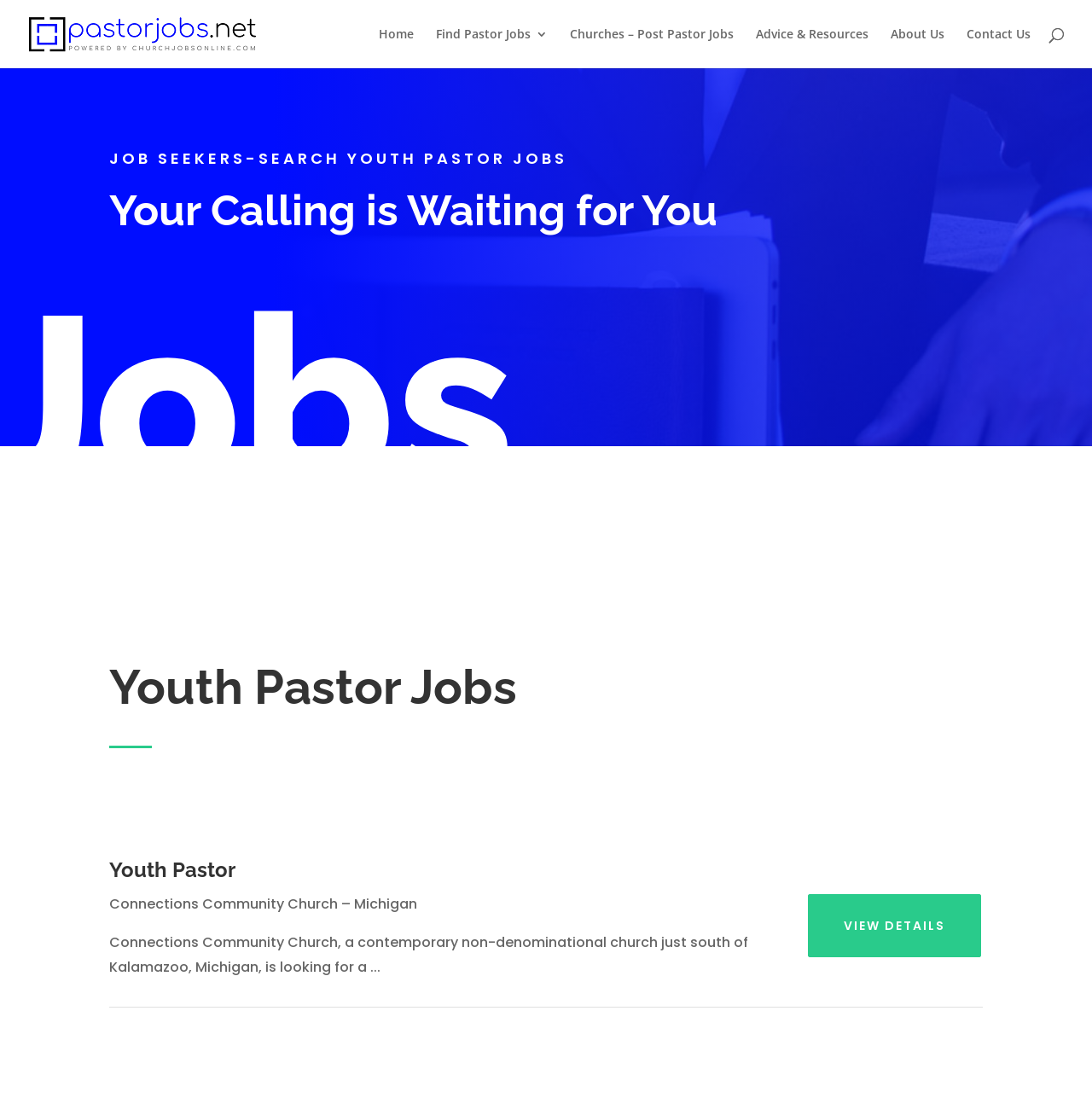Provide a thorough summary of the webpage.

The webpage is a job search platform for youth pastor jobs and church staffing. At the top left, there is a logo with the text "Pastor Jobs" accompanied by an image. Below the logo, there is a navigation menu with links to "Home", "Find Pastor Jobs 3", "Churches – Post Pastor Jobs", "Advice & Resources", "About Us", and "Contact Us".

The main content of the page is divided into two sections. On the left, there is a heading "JOB SEEKERS-SEARCH YOUTH PASTOR JOBS" followed by a subheading "Your Calling is Waiting for You". Below this, there are job listings, including a heading "Youth Pastor Jobs" and a specific job posting from "Connections Community Church – Michigan". The job posting includes a brief description of the church and the job requirements.

On the right side of the job posting, there is a link to "VIEW DETAILS $" which likely leads to more information about the job. There is also another heading "Youth Pastor" above the job posting, which may be a category or filter for the job listings. Overall, the webpage appears to be a resource for individuals searching for youth pastor jobs and for churches looking to post job openings.